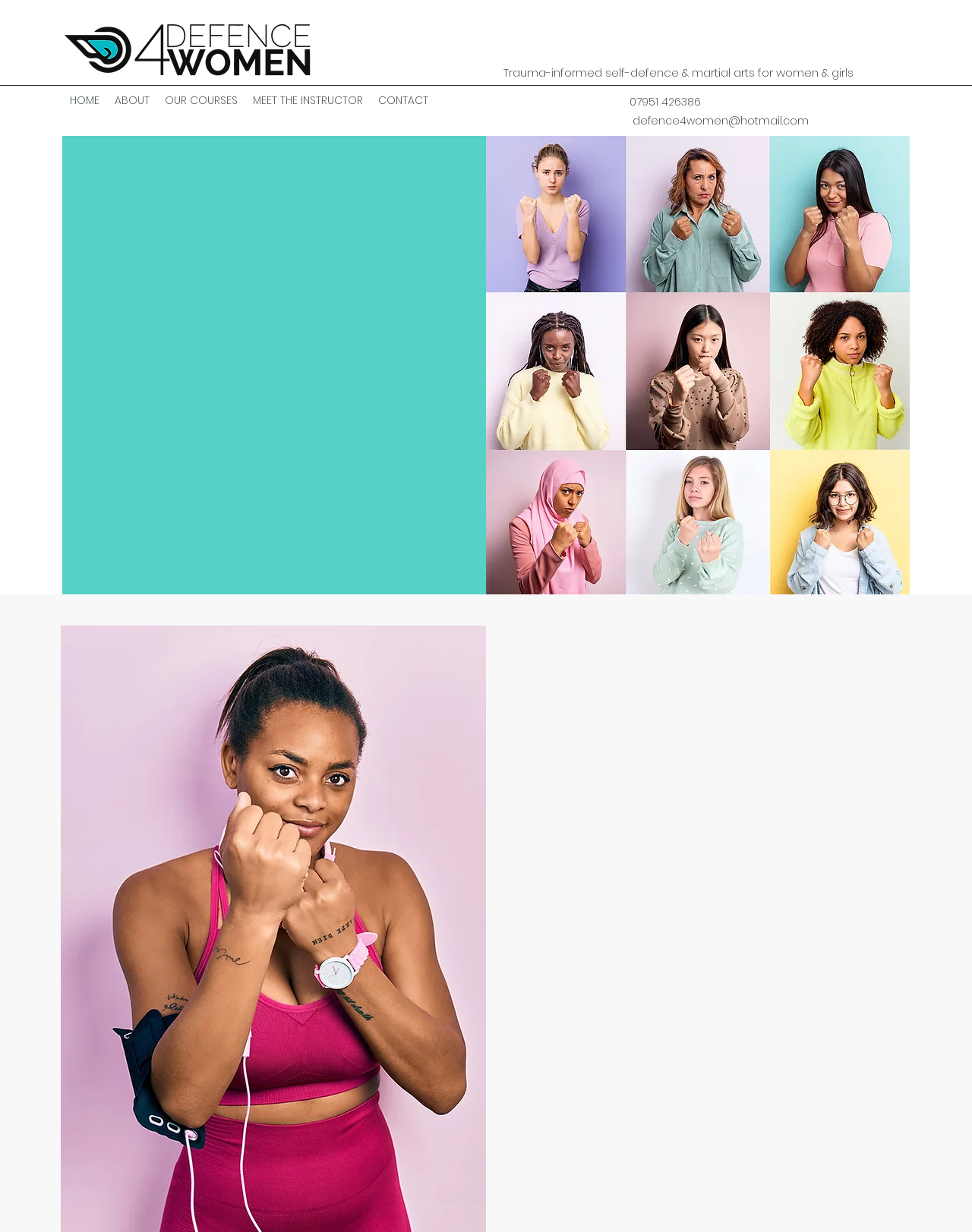Create a detailed summary of all the visual and textual information on the webpage.

The webpage is about Defence4Women, a self-defence and martial arts course provider for women and girls in the Midlands. At the top left corner, there is a logo image. Below the logo, there is a heading that reads "Trauma-informed self-defence & martial arts for women & girls". 

To the right of the logo, there is a navigation menu with five links: "HOME", "ABOUT", "OUR COURSES", "MEET THE INSTRUCTOR", and "CONTACT". Below the navigation menu, there is a phone number and an email address.

On the left side of the page, there are three headings: "SELF-DEFENCE", "& MARTIAL ARTS", and "For women, by women". Below these headings, there is a "Learn More" link. 

On the right side of the page, there is a large image, a collage of photos. Below the image, there is a heading "WHY DEFENCE4WOMEN?" followed by a paragraph of text that describes the courses and workshops provided by Defence4Women. 

Below the paragraph, there is a list of bullet points describing the features of the courses and workshops. The list includes four points: "Designed specifically for girls and women", "Wide-ranging", "Trauma-informed and holistic approach", and "Adaptable". Each point is a link. 

At the bottom of the page, there is another "Learn More" link.